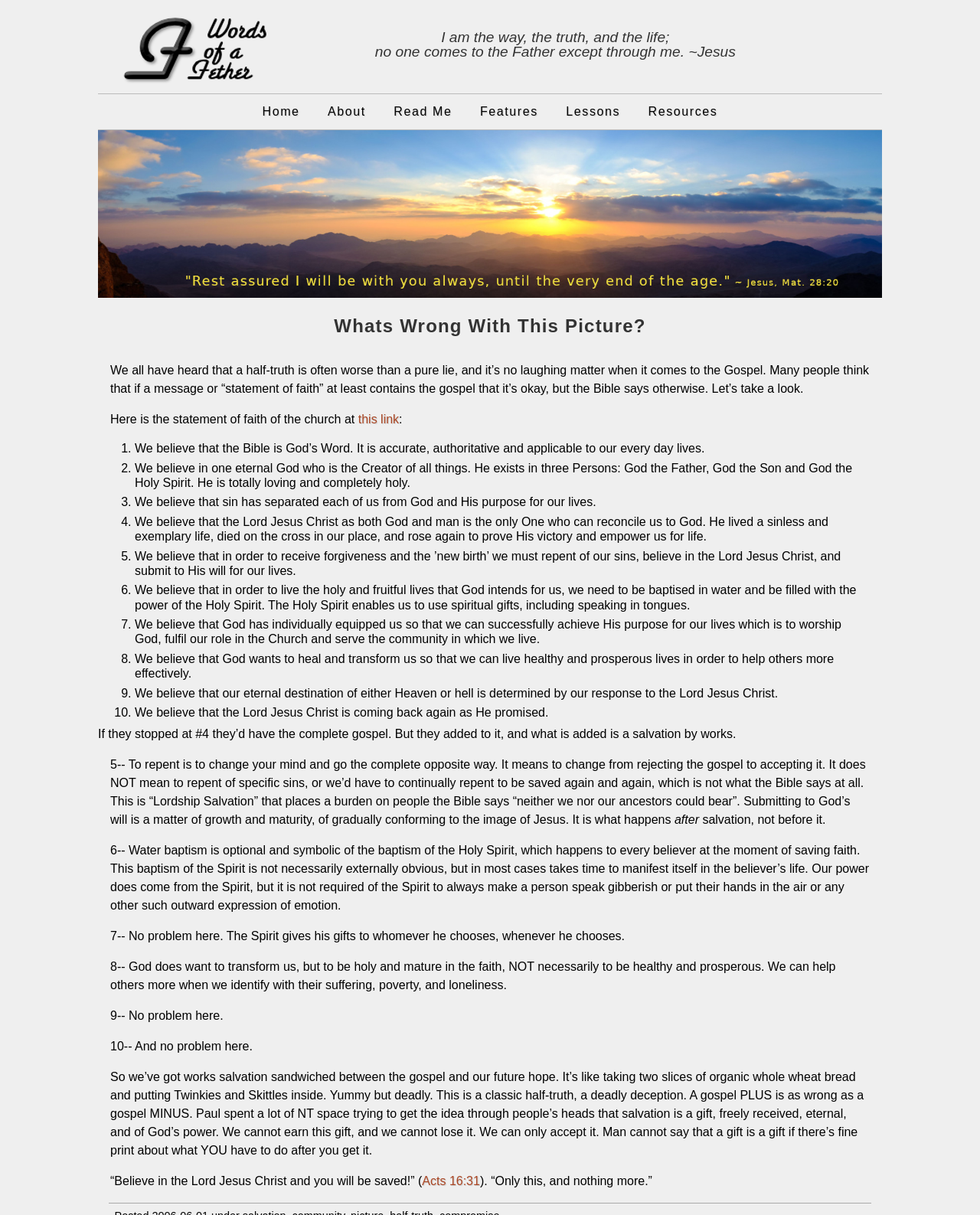Could you find the bounding box coordinates of the clickable area to complete this instruction: "Click the 'Home' link"?

[0.255, 0.081, 0.318, 0.102]